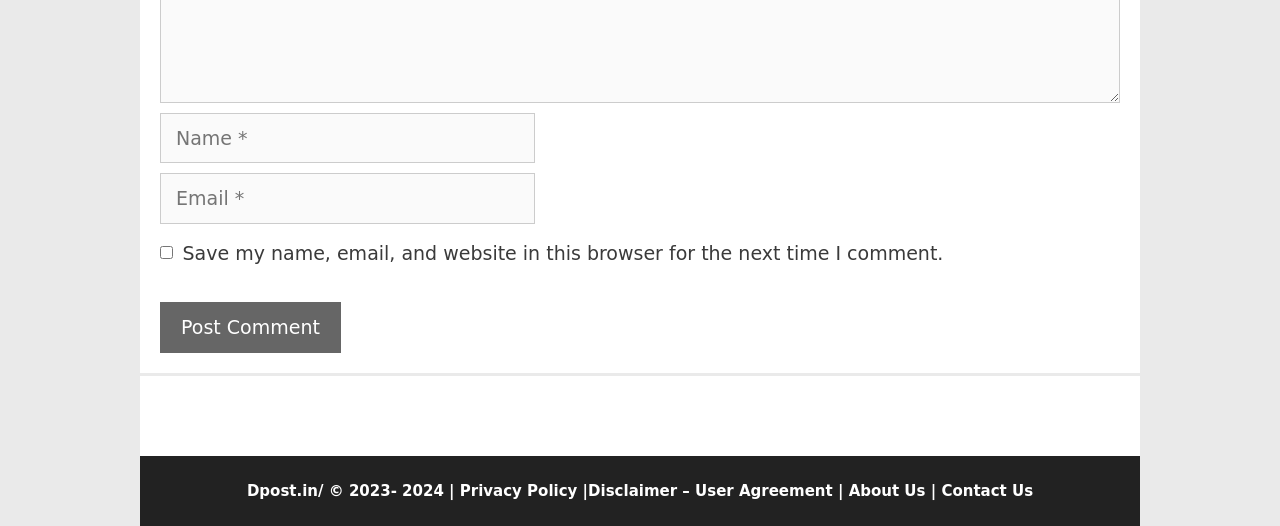What is the function of the button?
Look at the screenshot and respond with a single word or phrase.

Post Comment